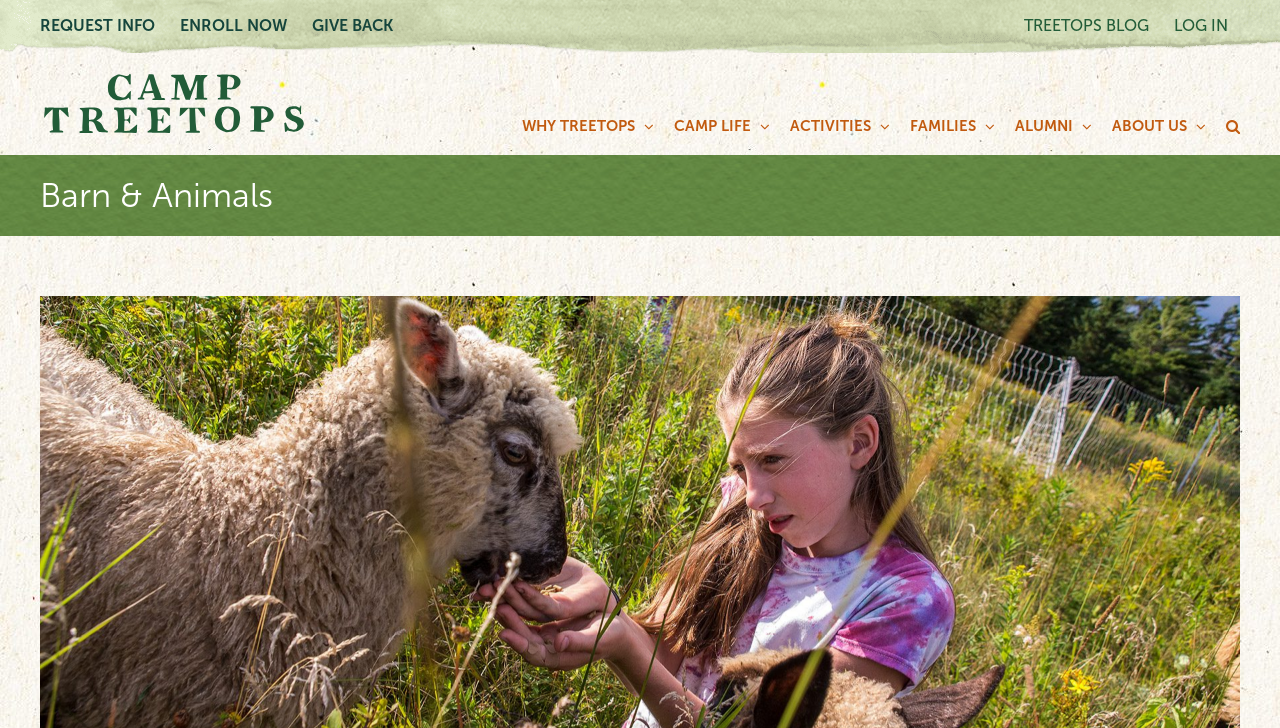Provide a short, one-word or phrase answer to the question below:
What is the logo of the website?

Camp Treetops Logo